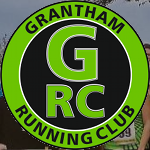Give a detailed account of the visual content in the image.

The image features the logo of the Grantham Running Club (GRC), prominently displayed with a circular design. The outer circle bears the club's name, "GRANTHAM RUNNING CLUB," in bold black lettering against a bright green background. Inside this circle is a striking black area that contains the initials "GRC" in large, stylized letters, also in green. This logo reflects the club's commitment to road and cross-country running for adults of all abilities, serving as a symbol of community and athleticism within the Grantham Running Club.